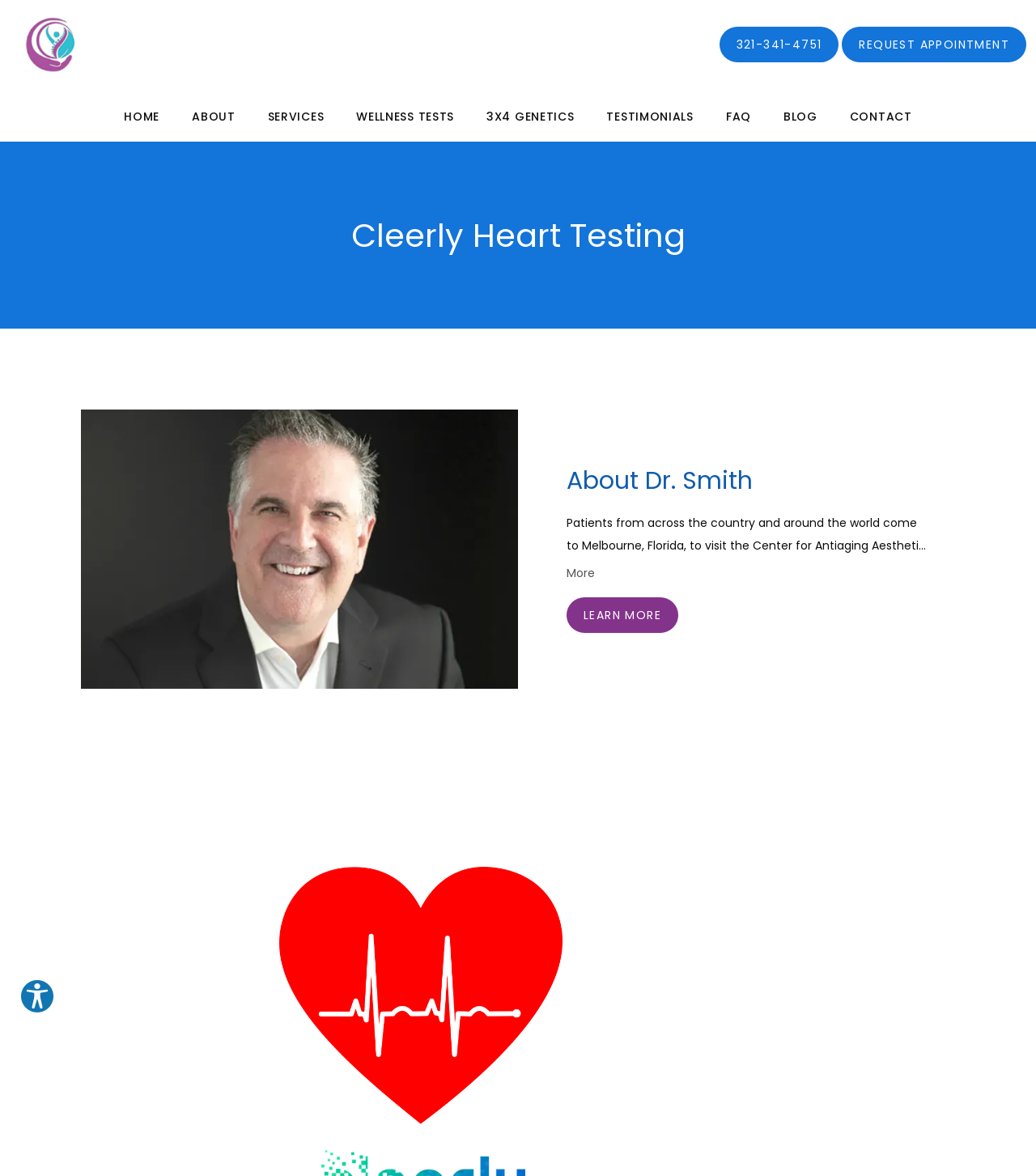Determine the bounding box coordinates of the region I should click to achieve the following instruction: "Search Freelance Traveller". Ensure the bounding box coordinates are four float numbers between 0 and 1, i.e., [left, top, right, bottom].

None